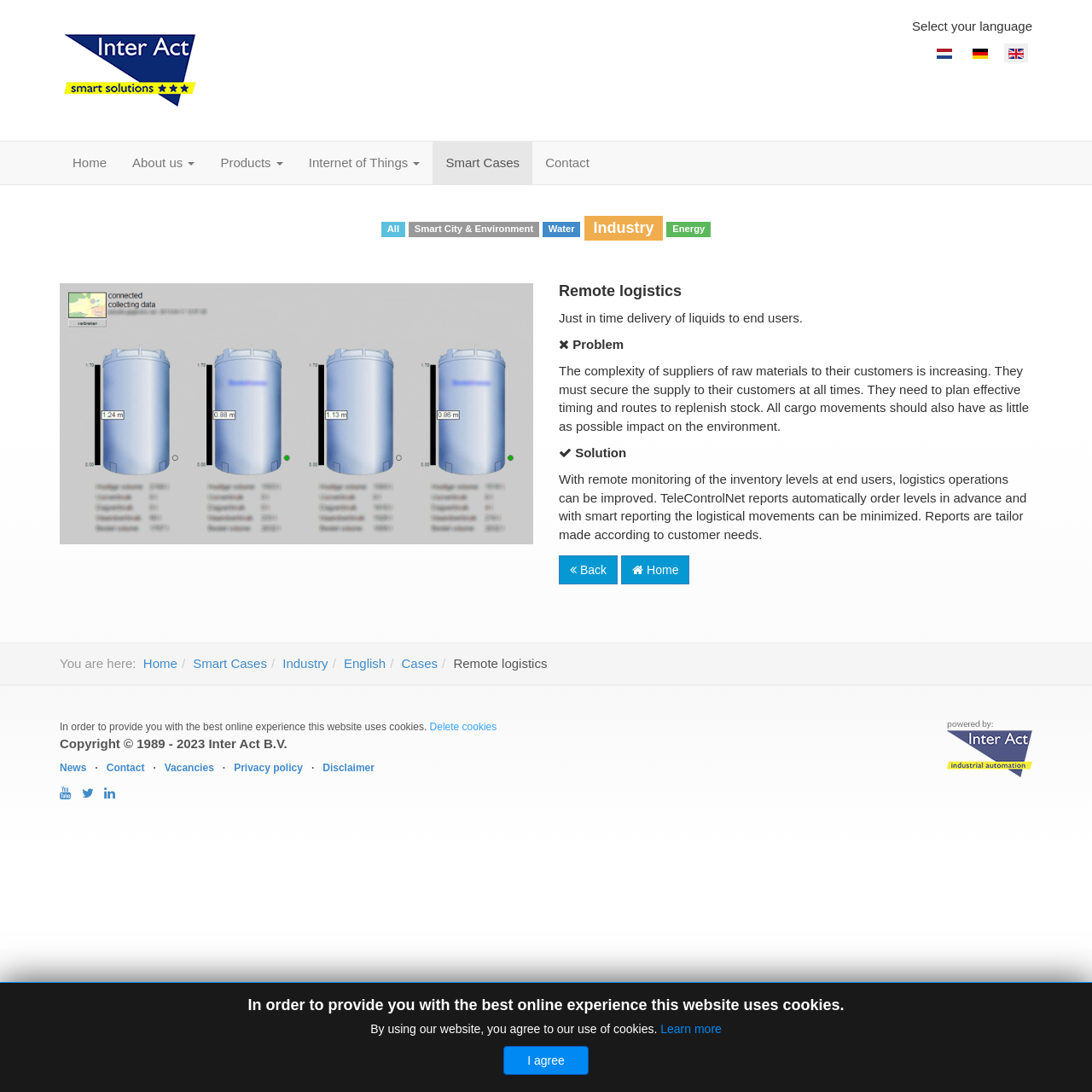How many language options are available on the webpage?
Provide an in-depth and detailed explanation in response to the question.

The language options can be found in the top right corner of the webpage, where there are three links: 'Nederlands (NL)', 'Deutsch (DE)', and 'English (UK)'.